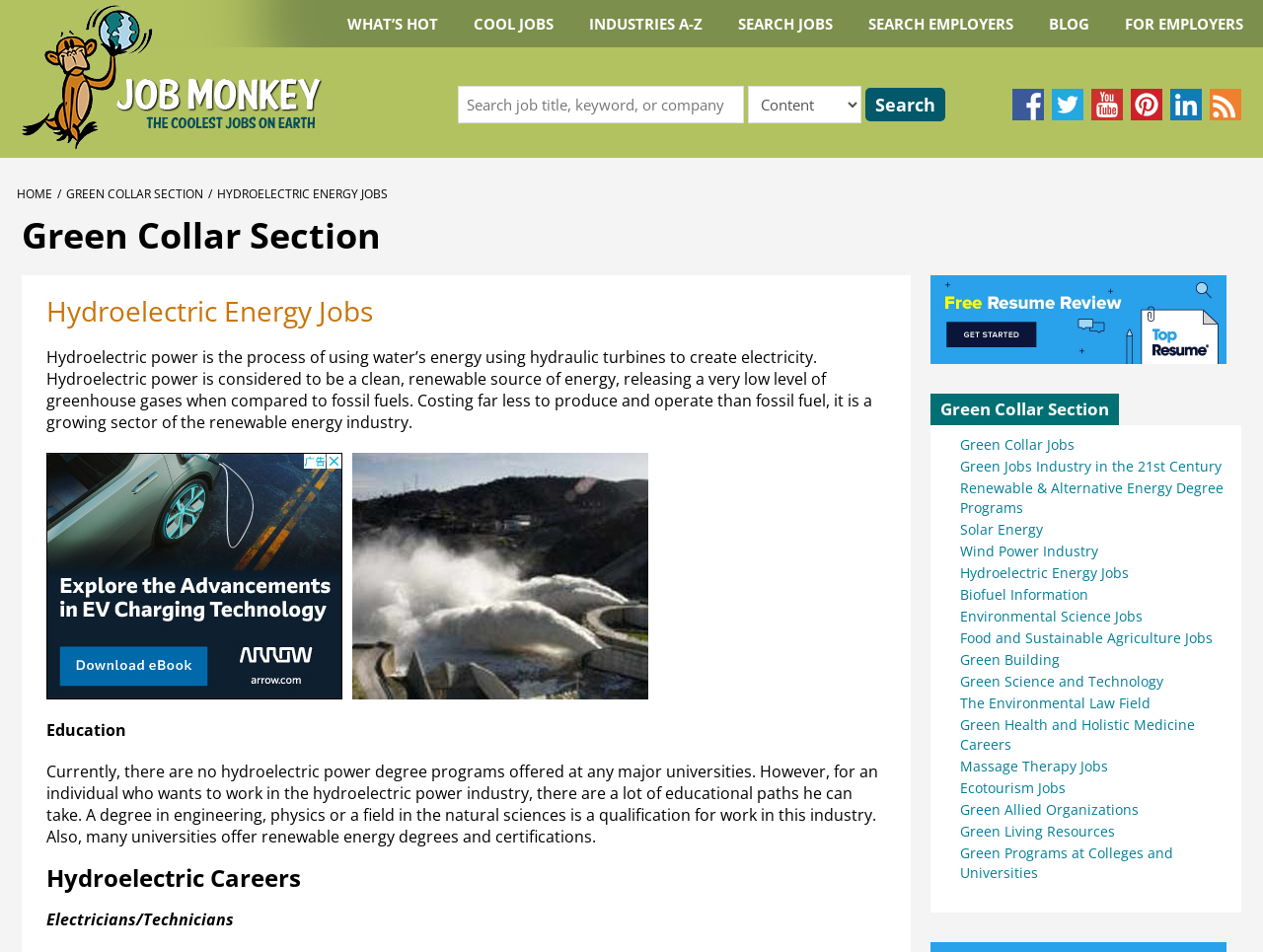Find the bounding box coordinates of the element you need to click on to perform this action: 'Learn about Hydroelectric Careers'. The coordinates should be represented by four float values between 0 and 1, in the format [left, top, right, bottom].

[0.037, 0.911, 0.702, 0.934]